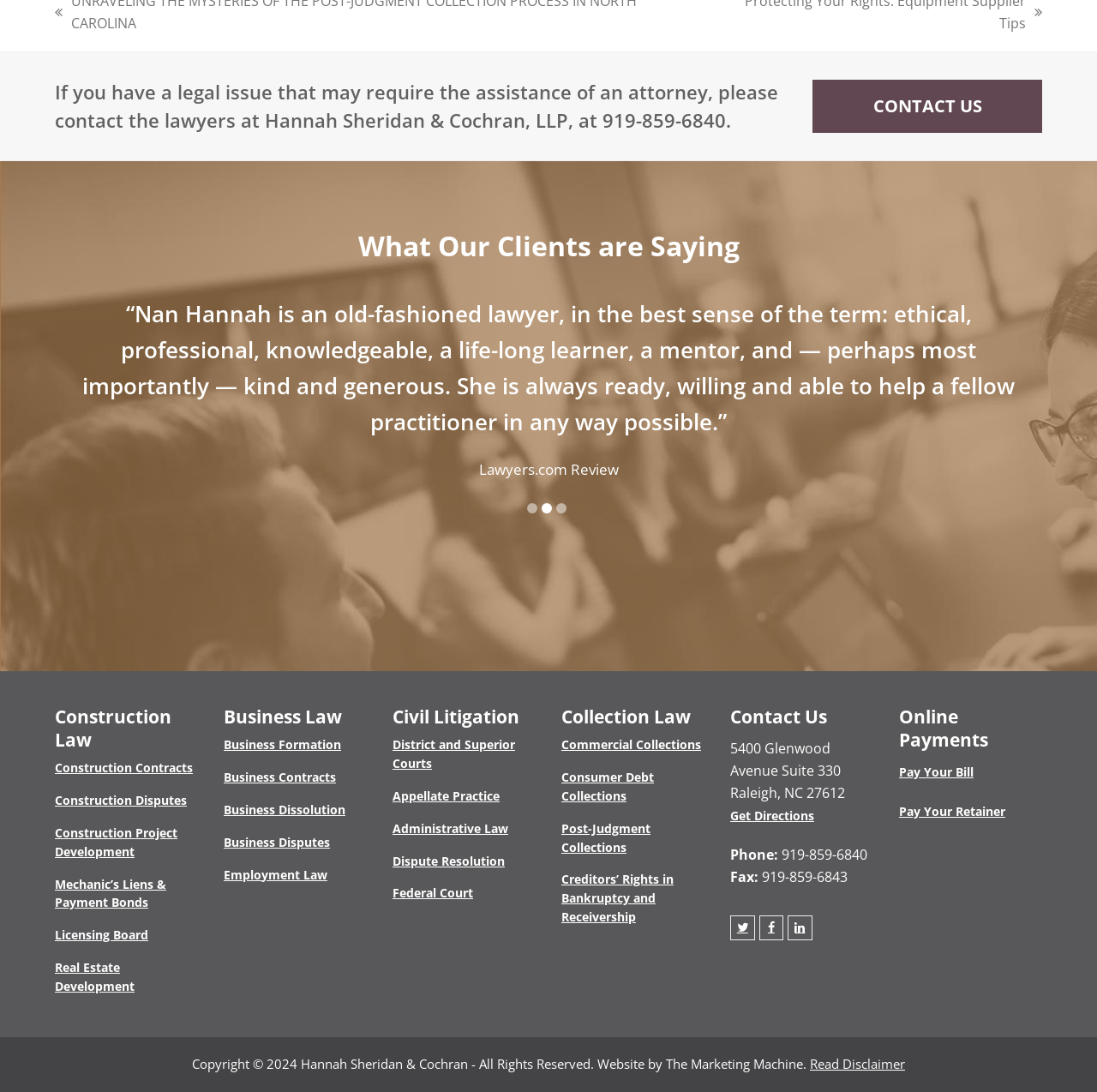What are the practice areas of Hannah Sheridan & Cochran, LLP?
Give a thorough and detailed response to the question.

The practice areas can be found in the middle section of the webpage, where they are listed as separate headings, including 'Construction Law', 'Business Law', 'Civil Litigation', and 'Collection Law'.